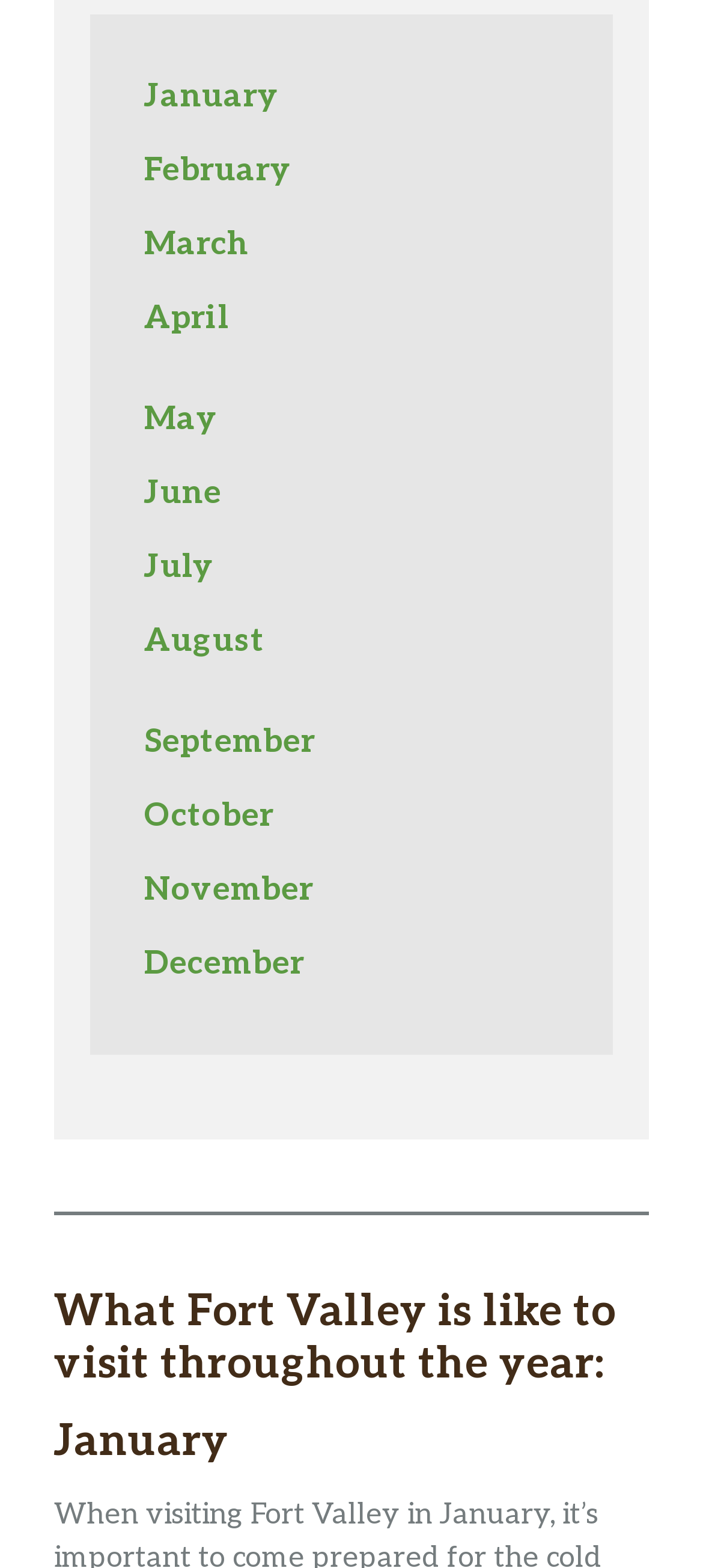From the webpage screenshot, predict the bounding box coordinates (top-left x, top-left y, bottom-right x, bottom-right y) for the UI element described here: January

[0.205, 0.05, 0.397, 0.074]